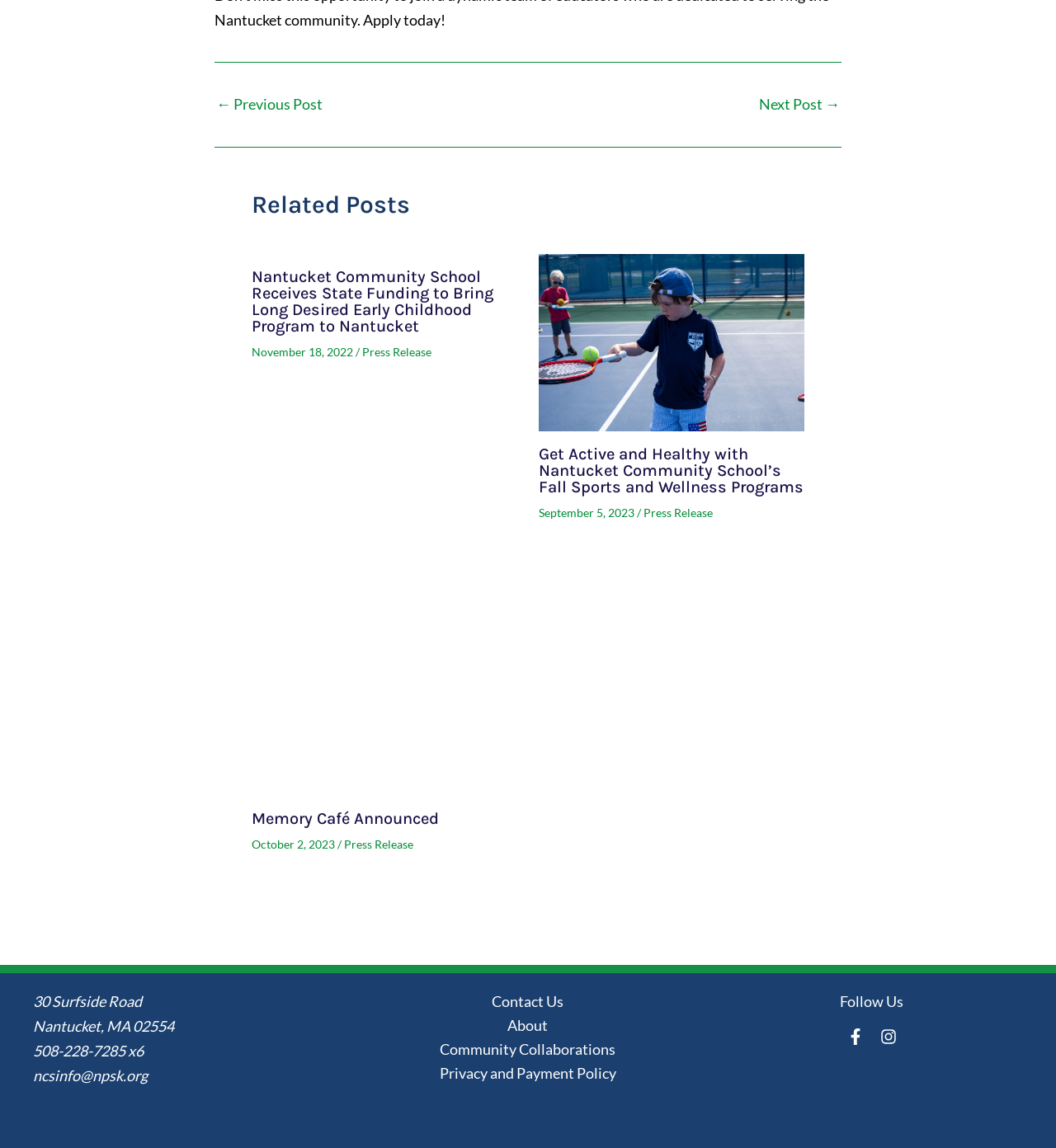How many social media links are in the footer?
Based on the image, give a one-word or short phrase answer.

2